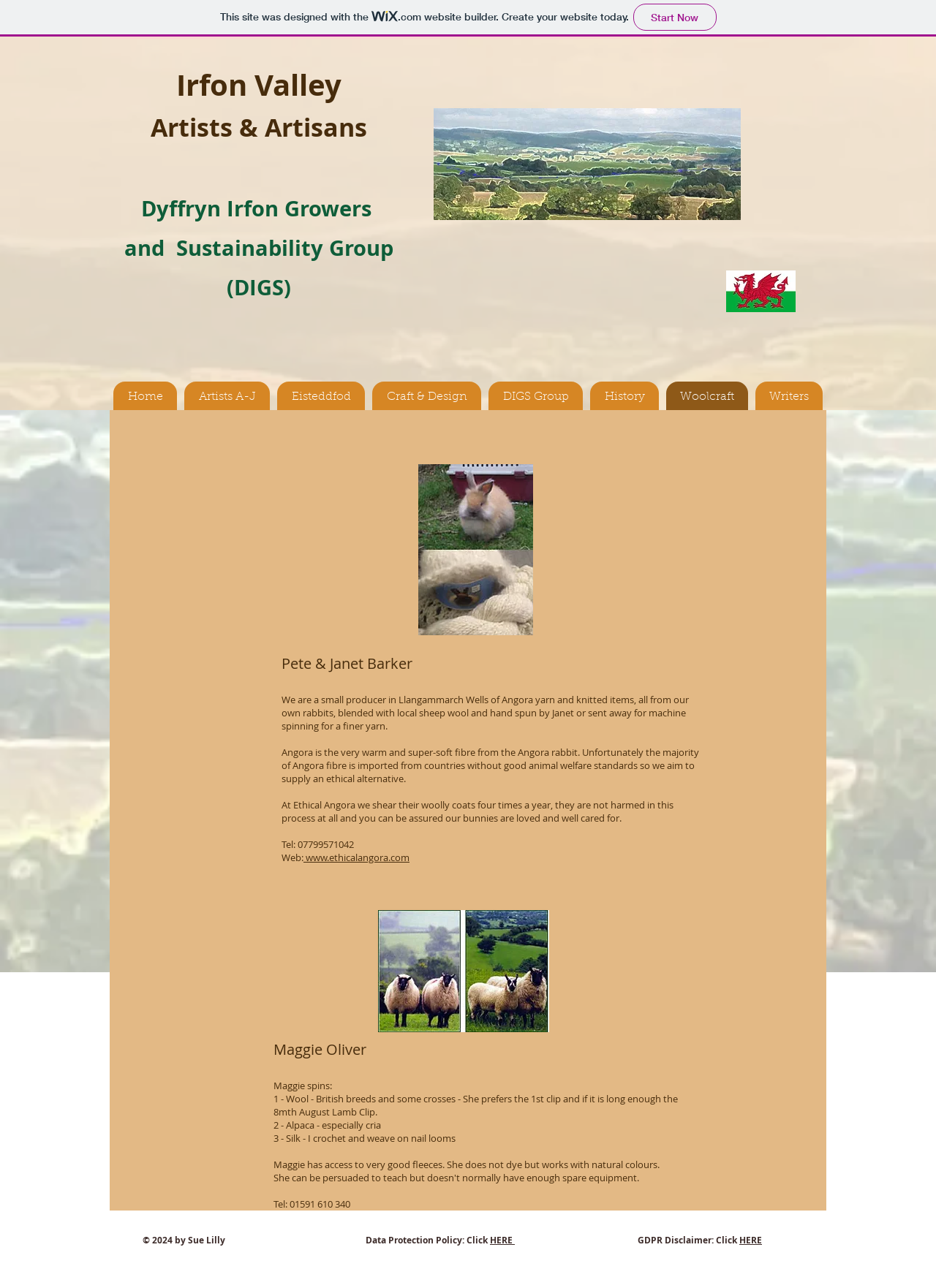Specify the bounding box coordinates of the element's region that should be clicked to achieve the following instruction: "Learn more about 'DIGS Group'". The bounding box coordinates consist of four float numbers between 0 and 1, in the format [left, top, right, bottom].

[0.522, 0.296, 0.623, 0.32]